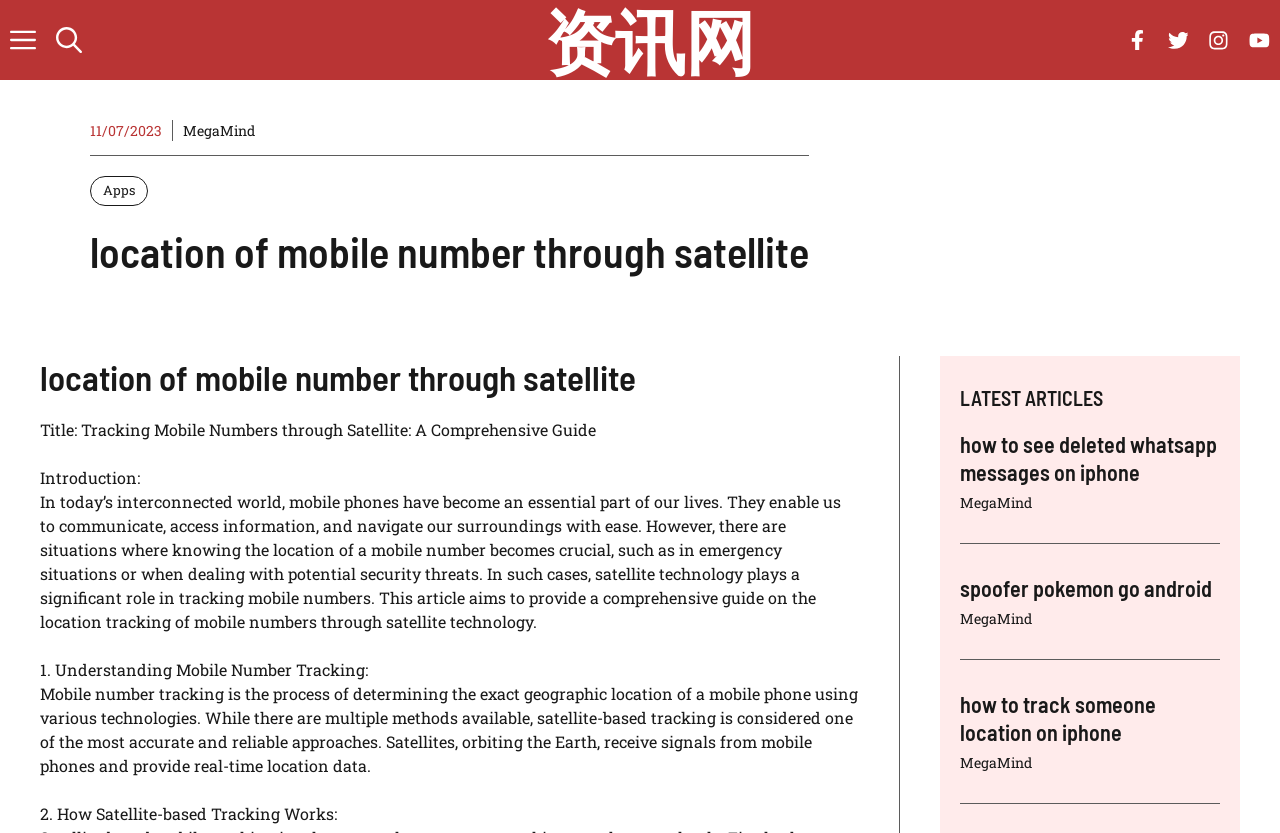Find and indicate the bounding box coordinates of the region you should select to follow the given instruction: "Go to MegaMind".

[0.143, 0.144, 0.199, 0.169]